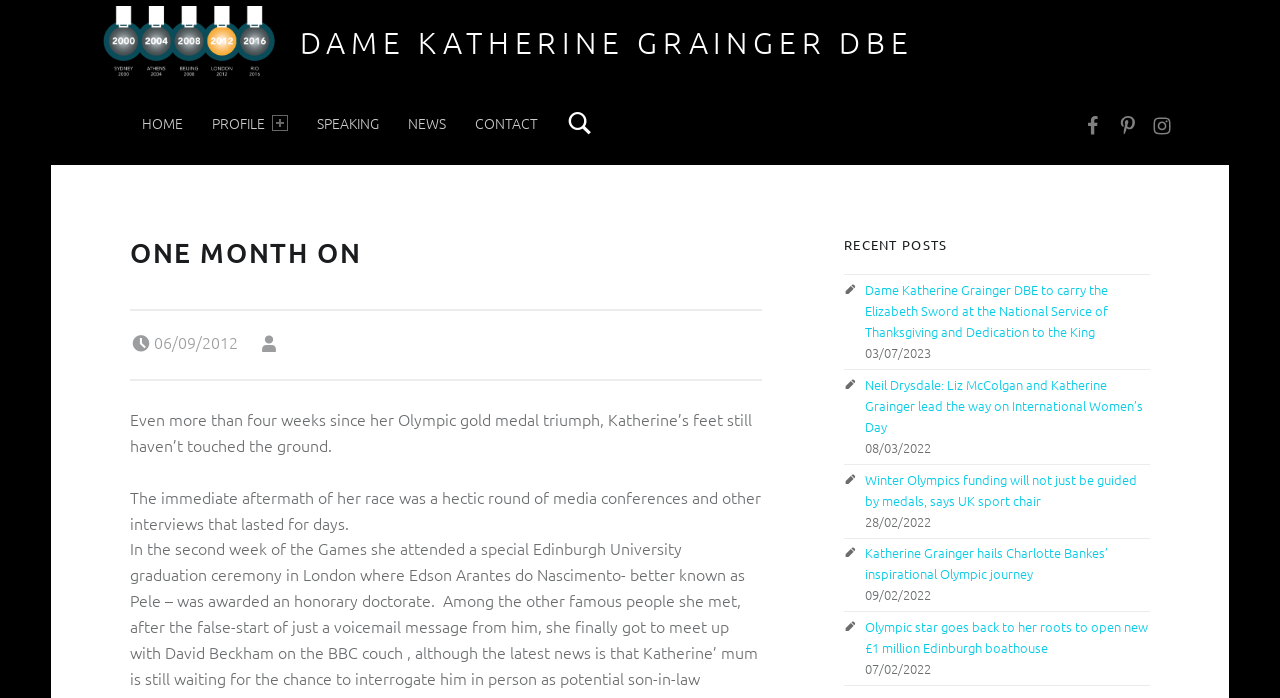Analyze the image and deliver a detailed answer to the question: What is the purpose of the search field?

The search field is located in the primary menu, and it has a placeholder text 'Search field: type and press enter', indicating that it is used to search the website.